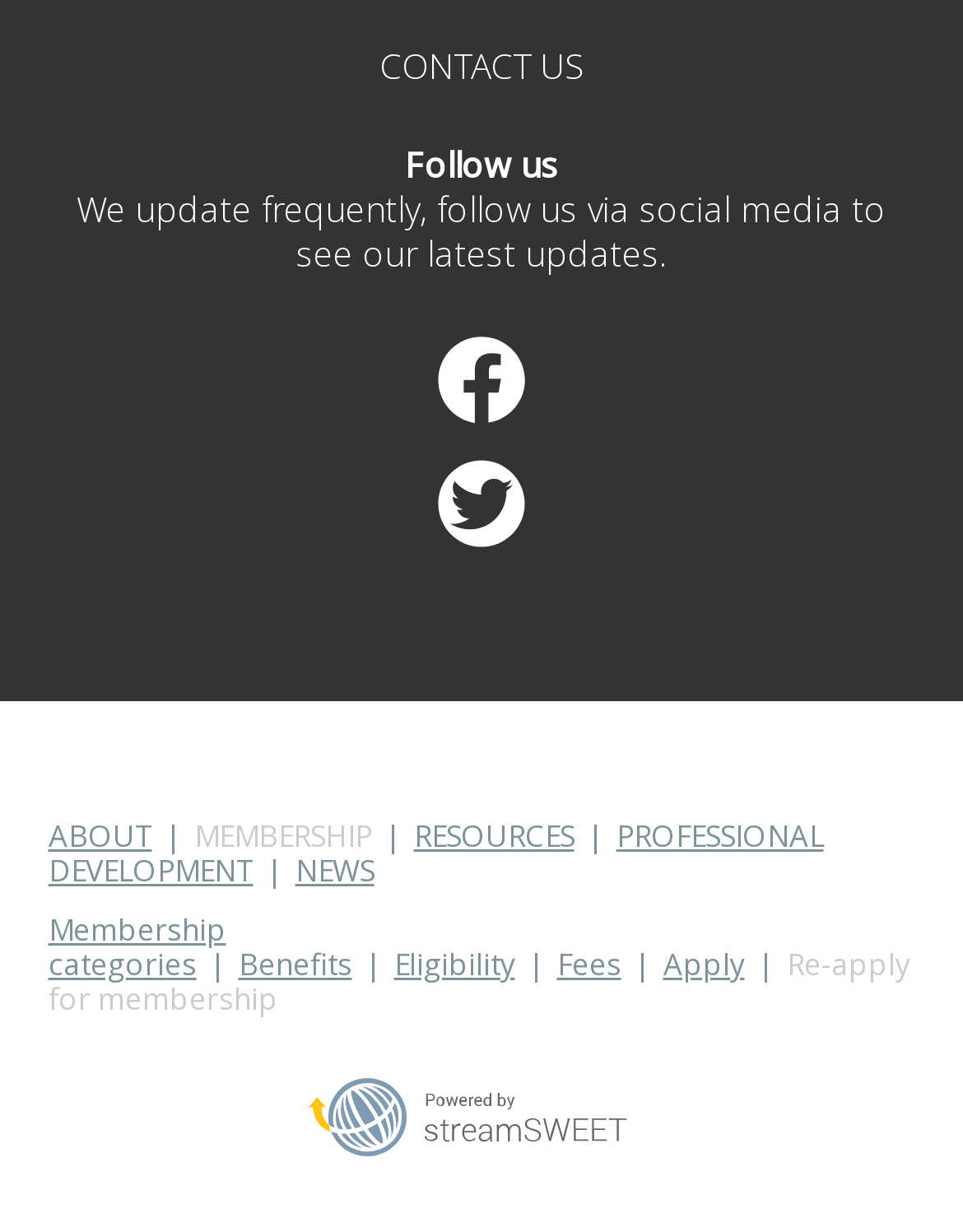Please locate the bounding box coordinates of the element that should be clicked to complete the given instruction: "Read the latest news".

[0.306, 0.69, 0.388, 0.724]